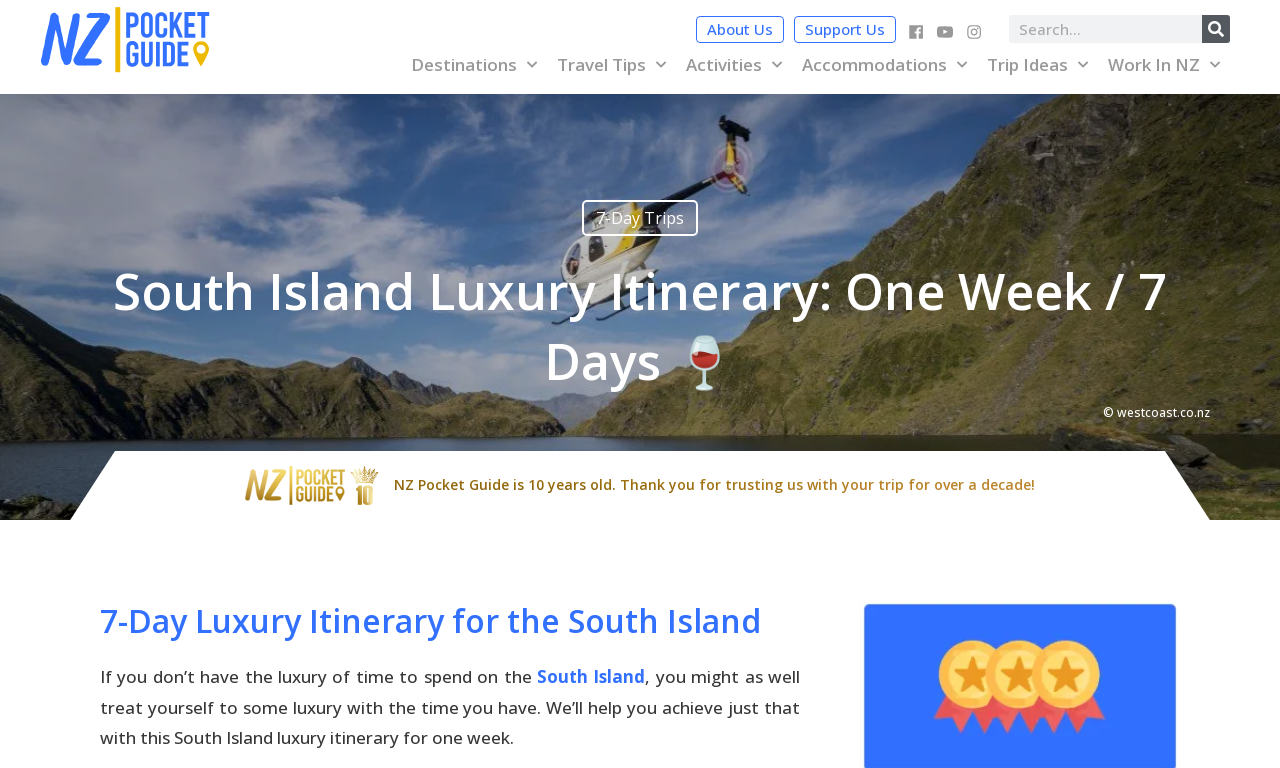How many images are there on the page?
Using the image, provide a detailed and thorough answer to the question.

I counted the number of images by looking at the elements with the type 'image', and found 5 images on the page.